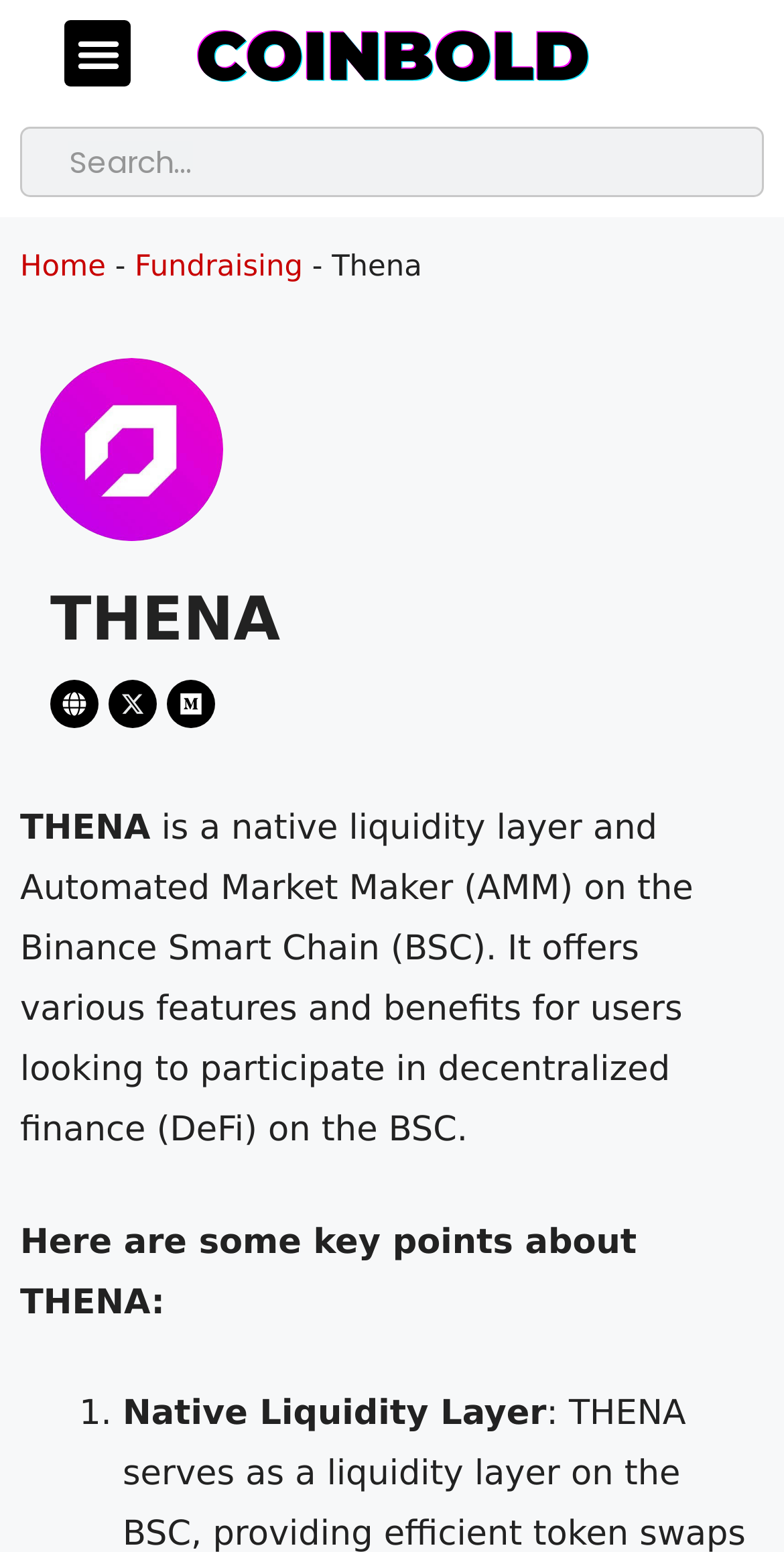Please reply to the following question using a single word or phrase: 
What is the purpose of the search box?

Search